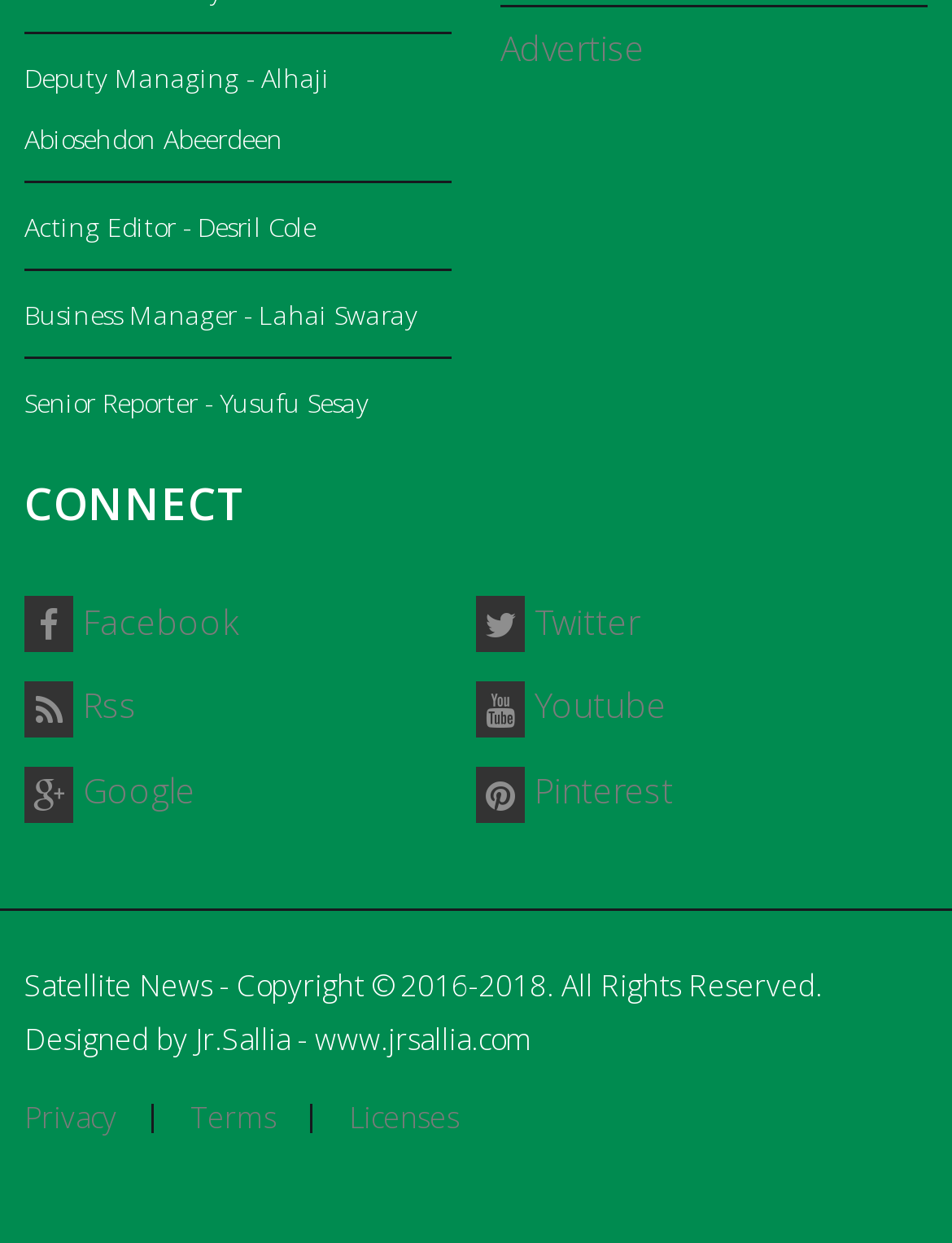Answer the question briefly using a single word or phrase: 
Who is the Executive Director?

Ibrahim Babatunde Sesay